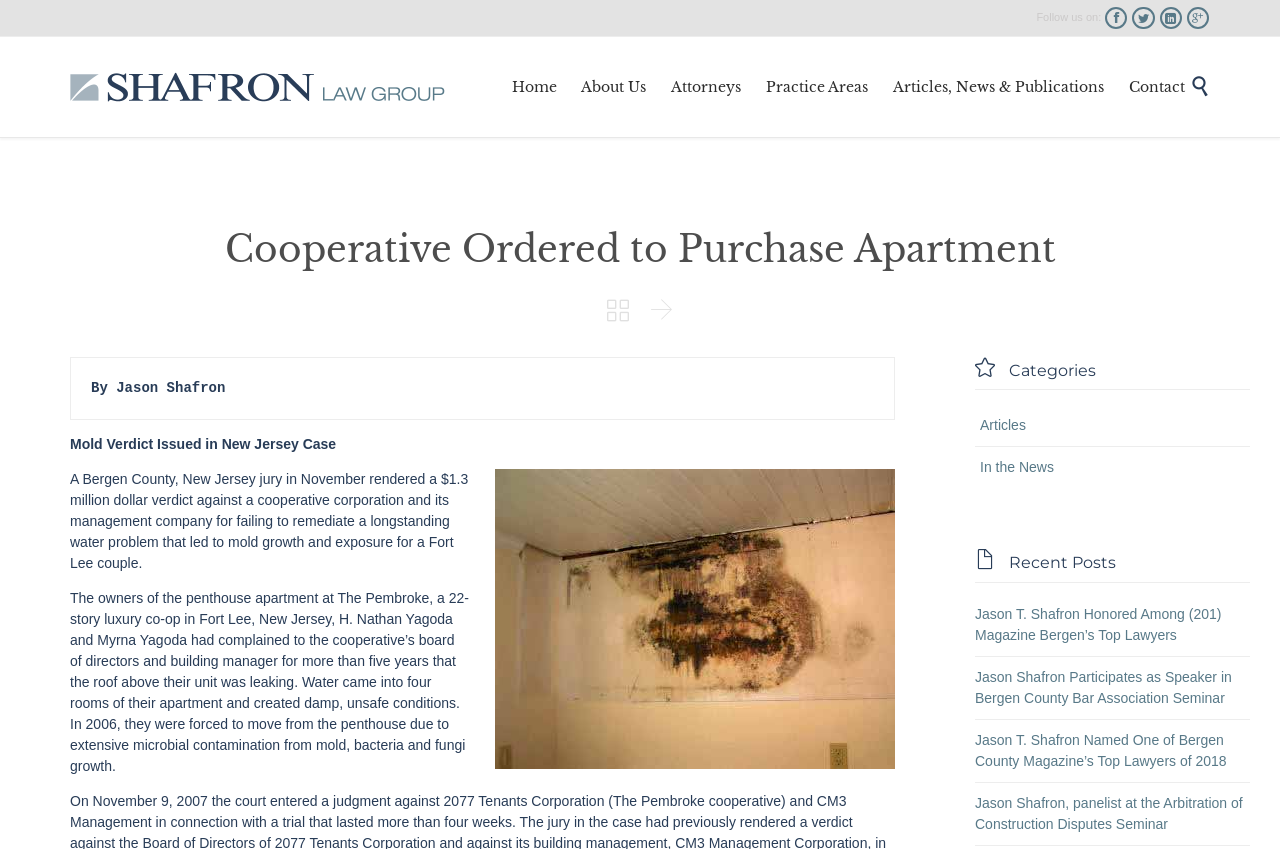What is the location of the law firm?
Refer to the image and provide a concise answer in one word or phrase.

NY & Bergen County, NJ